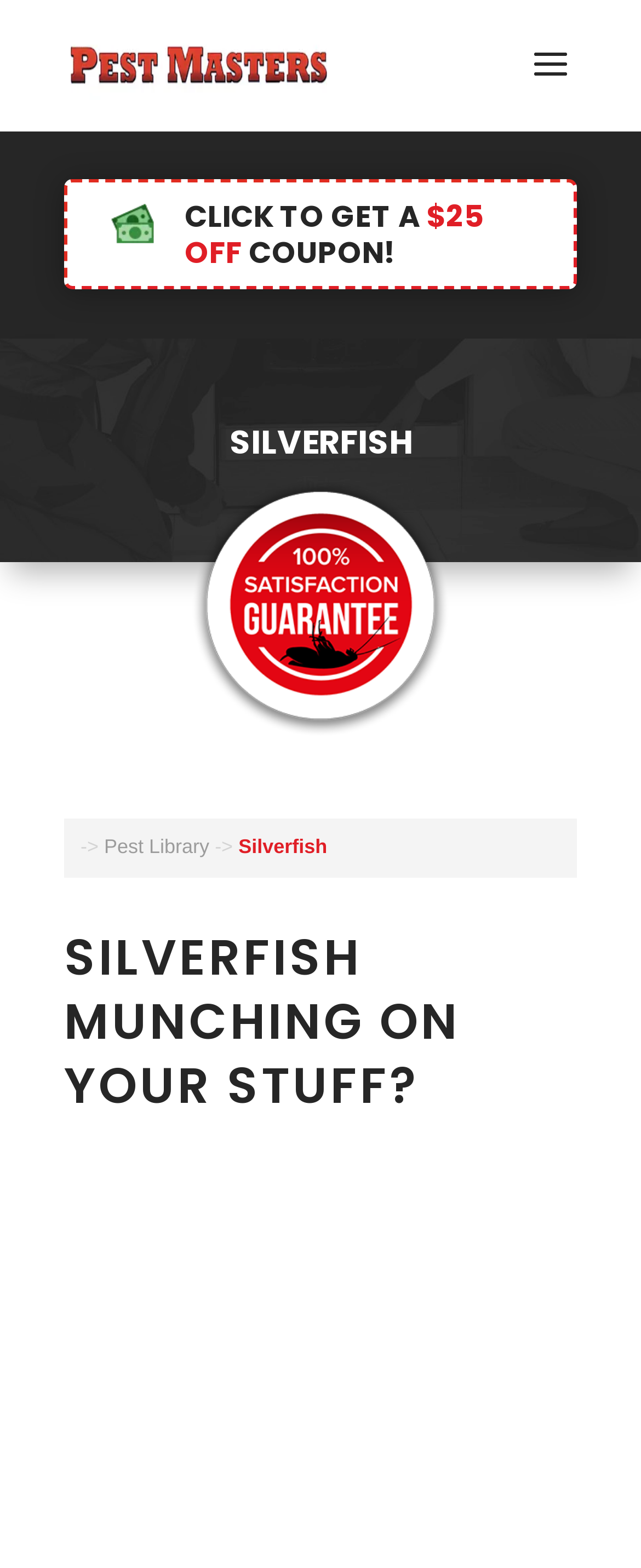Find the UI element described as: "alt="Pest Masters"" and predict its bounding box coordinates. Ensure the coordinates are four float numbers between 0 and 1, [left, top, right, bottom].

[0.11, 0.029, 0.51, 0.053]